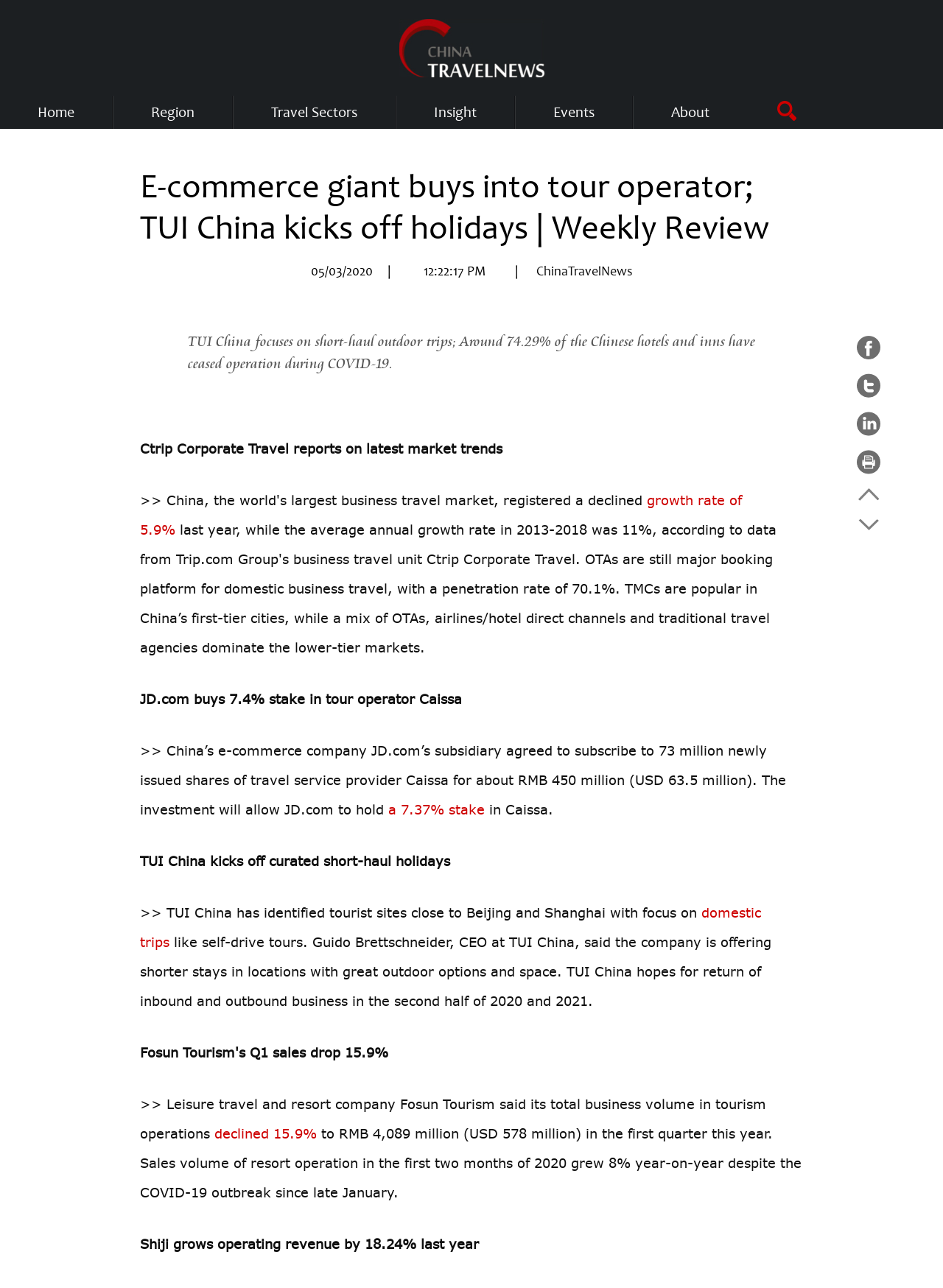Construct a thorough caption encompassing all aspects of the webpage.

The webpage is a news article from China Travel News, with a focus on the travel industry. At the top, there is a header section with links to different sections of the website, including "Home", "Region", "Travel Sectors", "Insight", "Events", and "About". 

Below the header, there is a main heading that reads "E-commerce giant buys into tour operator; TUI China kicks off holidays | Weekly Review". To the left of this heading, there is a date and time stamp, "05/03/2020 12:22:17 PM". 

The main content of the article is divided into several sections, each with a brief summary of a news story related to the travel industry in China. The first section discusses TUI China's focus on short-haul outdoor trips and the impact of COVID-19 on Chinese hotels and inns. 

To the right of this section, there is a link to "ChinaTravelNews". The following sections discuss various news stories, including Ctrip Corporate Travel's report on market trends, JD.com's investment in tour operator Caissa, and TUI China's curated short-haul holidays. 

The article also mentions Fosun Tourism's decline in business volume and Shiji's growth in operating revenue. Throughout the article, there are links to related news stories and phrases, such as "growth rate of 5.9%" and "domestic trips".